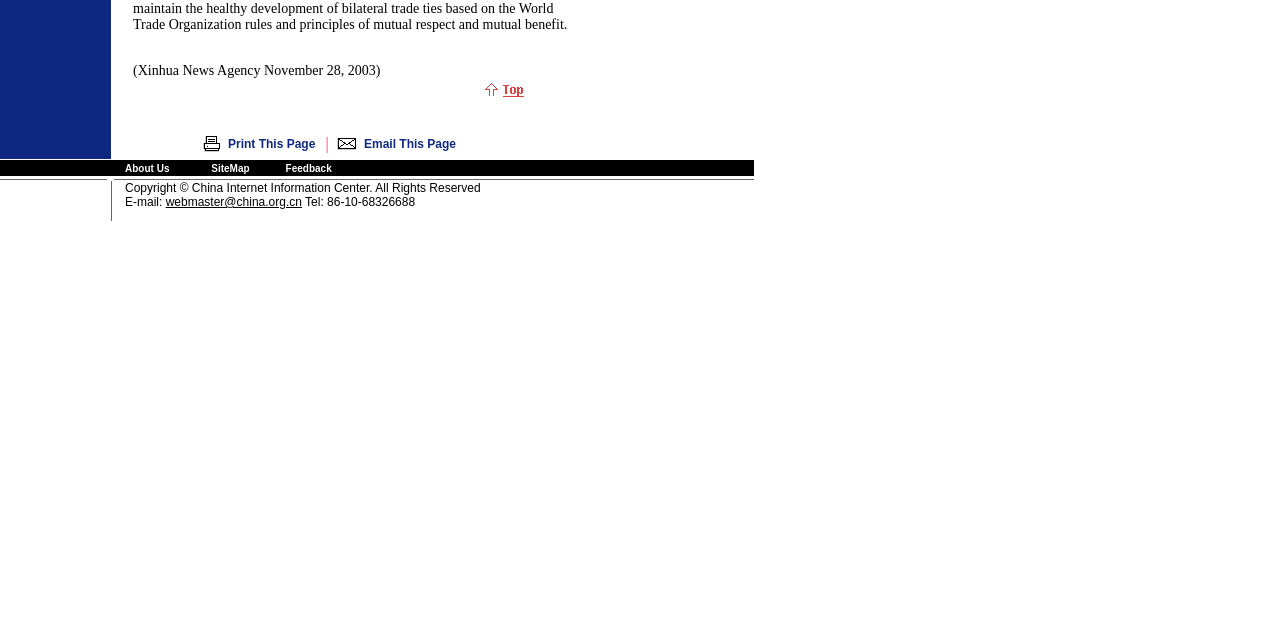From the element description Feedback, predict the bounding box coordinates of the UI element. The coordinates must be specified in the format (top-left x, top-left y, bottom-right x, bottom-right y) and should be within the 0 to 1 range.

[0.223, 0.254, 0.259, 0.271]